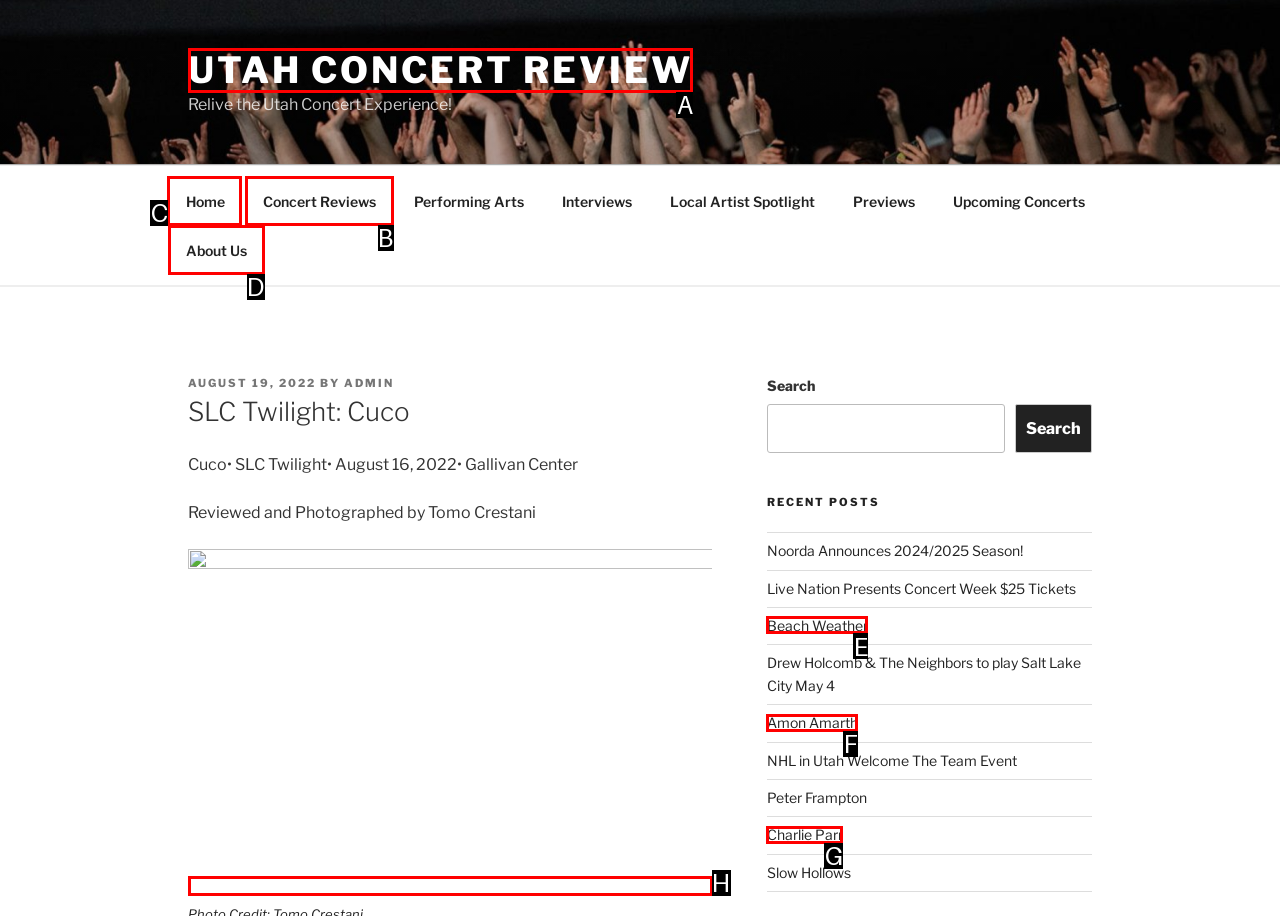Identify the appropriate lettered option to execute the following task: Click on the 'Home' link
Respond with the letter of the selected choice.

C